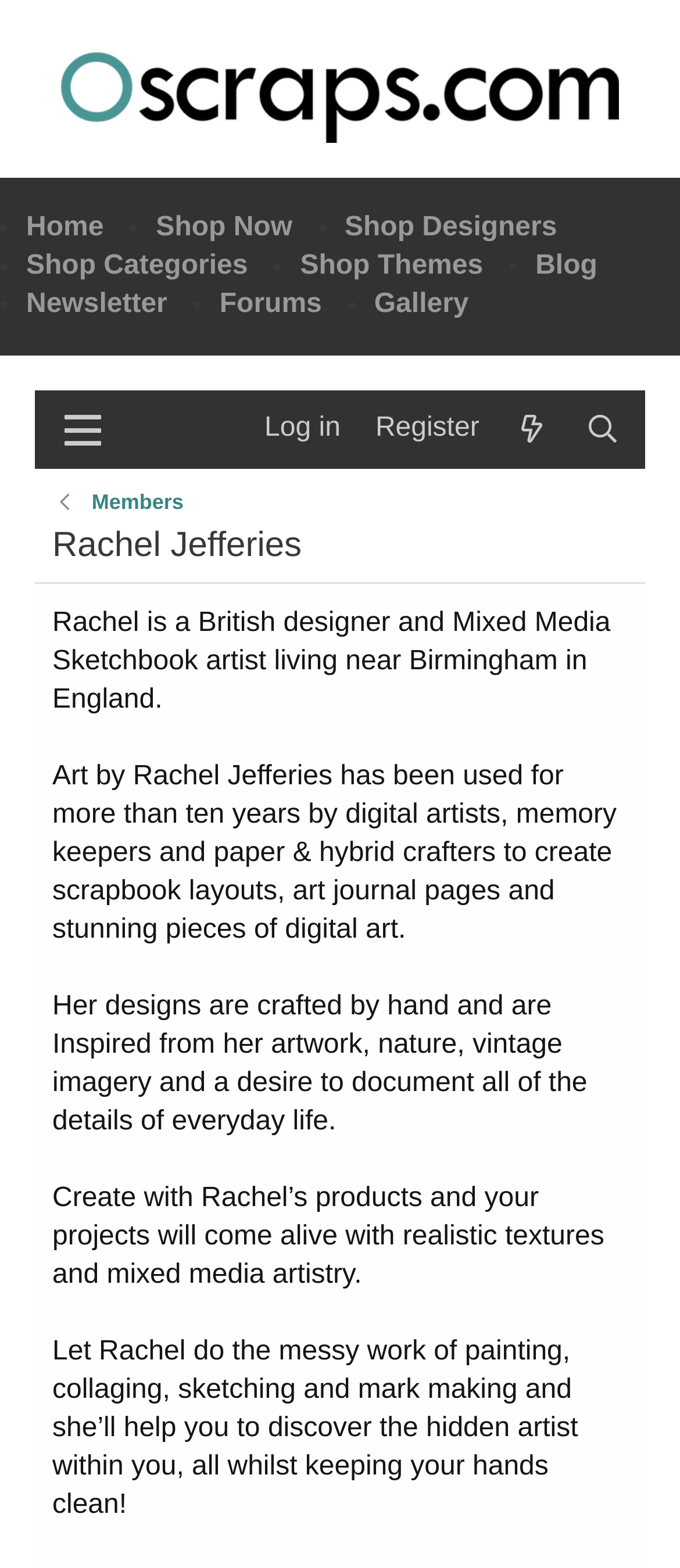Predict the bounding box coordinates for the UI element described as: "Shop Now". The coordinates should be four float numbers between 0 and 1, presented as [left, top, right, bottom].

[0.229, 0.136, 0.43, 0.155]